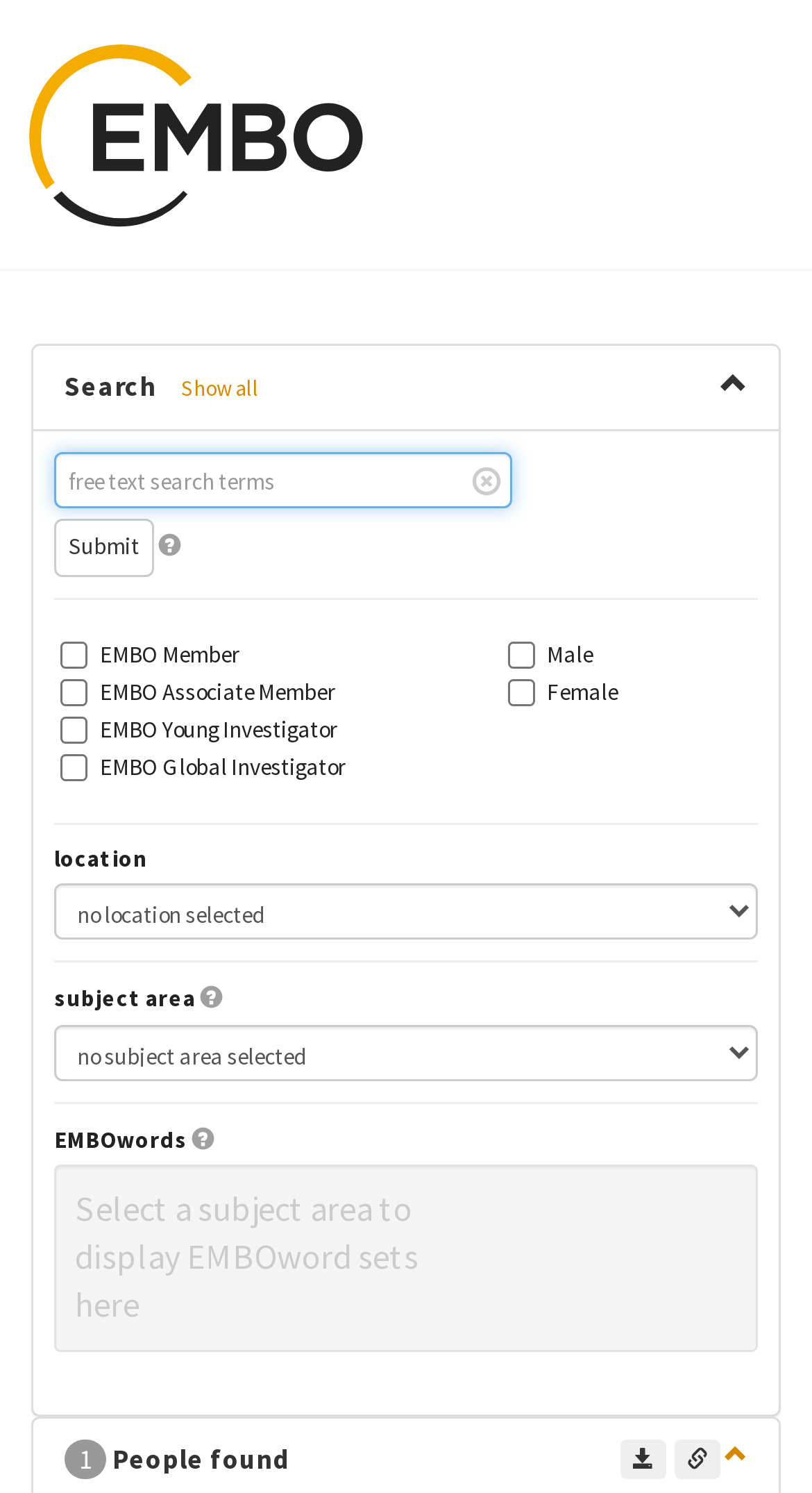Please give a concise answer to this question using a single word or phrase: 
What is the purpose of the search bar?

Free text search